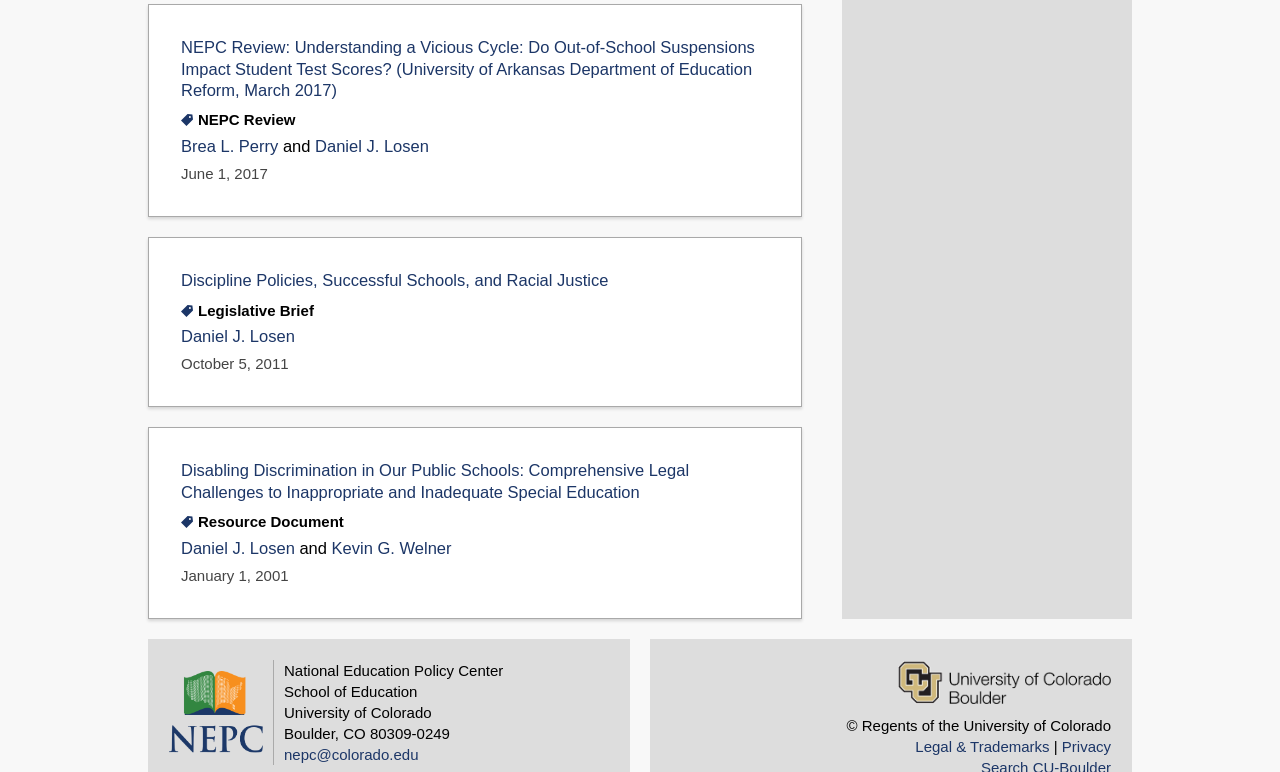Specify the bounding box coordinates of the area to click in order to execute this command: 'Read the article 'Discipline Policies, Successful Schools, and Racial Justice''. The coordinates should consist of four float numbers ranging from 0 to 1, and should be formatted as [left, top, right, bottom].

[0.141, 0.351, 0.475, 0.375]